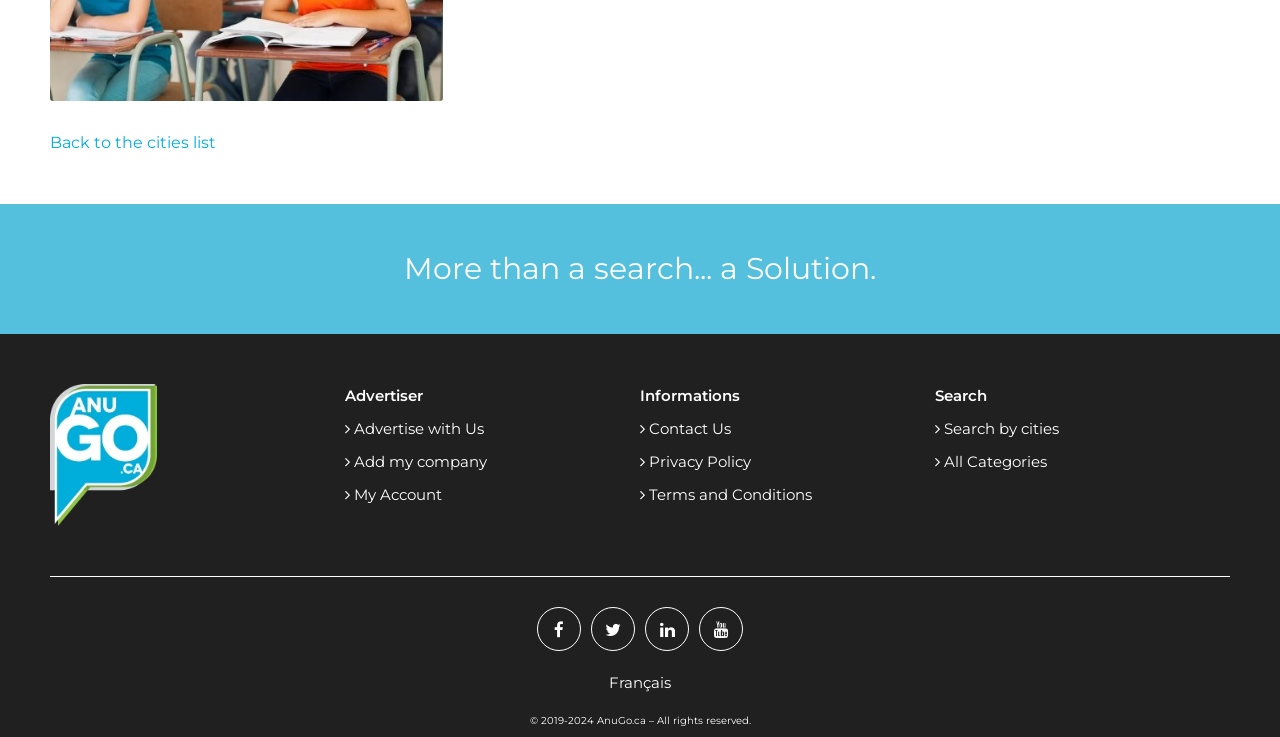What is the purpose of the 'Add my company' link?
Based on the content of the image, thoroughly explain and answer the question.

The 'Add my company' link is likely used to add a company to the AnuGo.ca platform, which is an advertiser-focused feature based on its proximity to the 'Advertiser' and 'Advertise with Us' links.